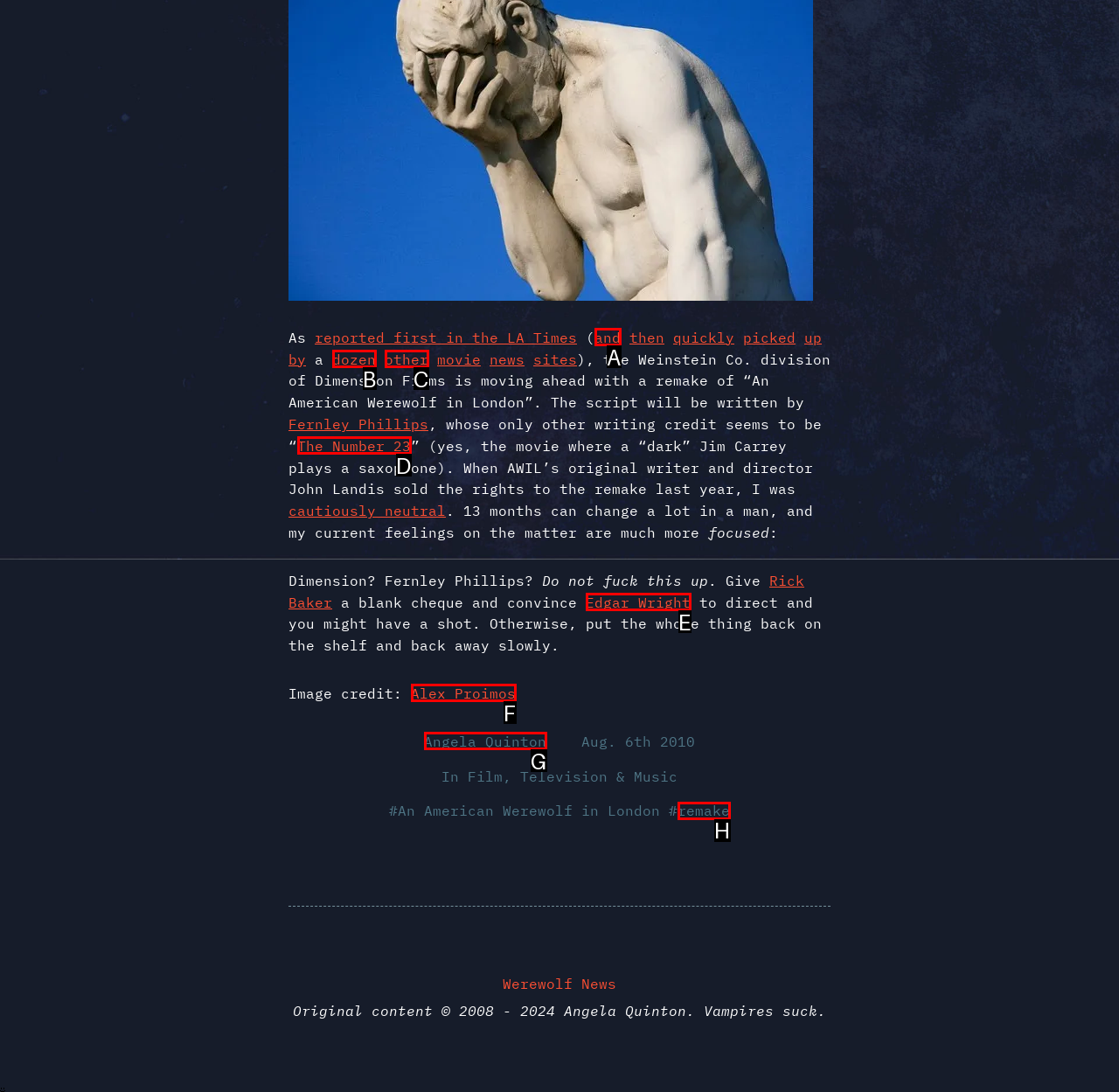Given the description: remake, identify the matching option. Answer with the corresponding letter.

H